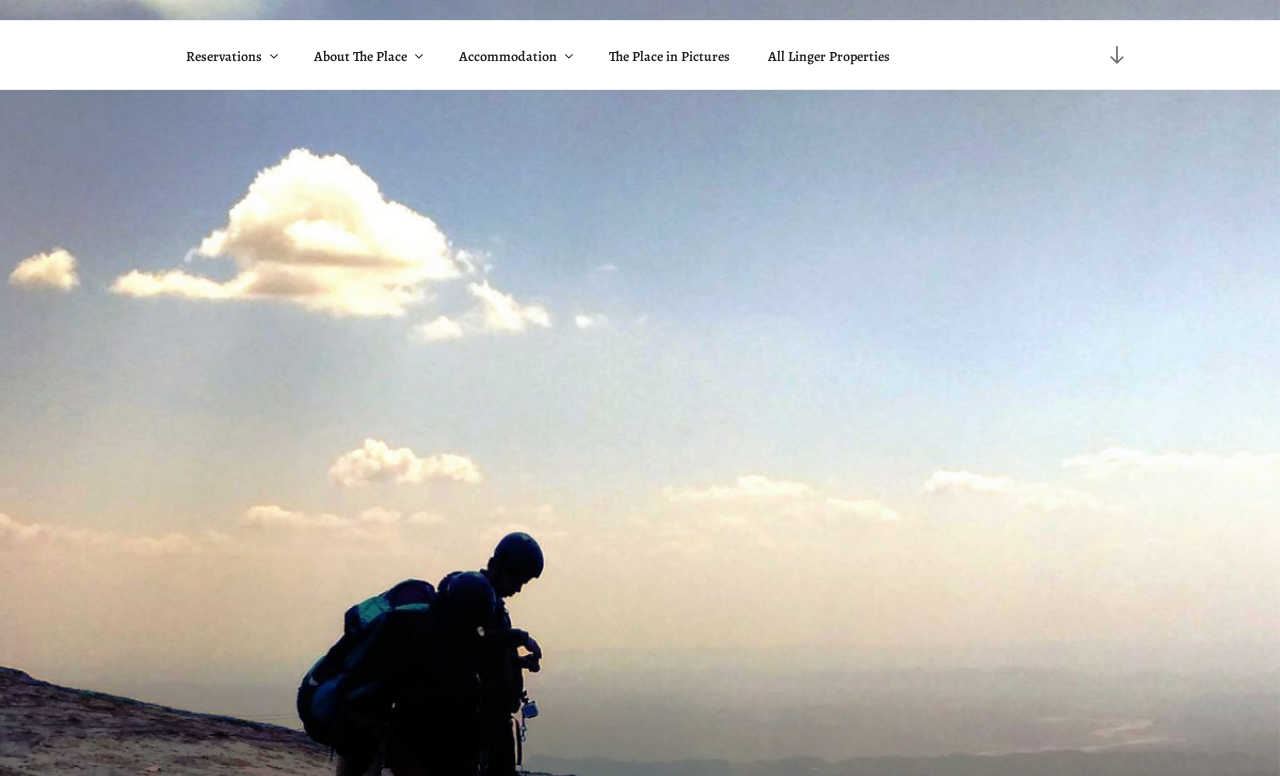What is the purpose of the 'Scroll down to content' link? Examine the screenshot and reply using just one word or a brief phrase.

To scroll down to content